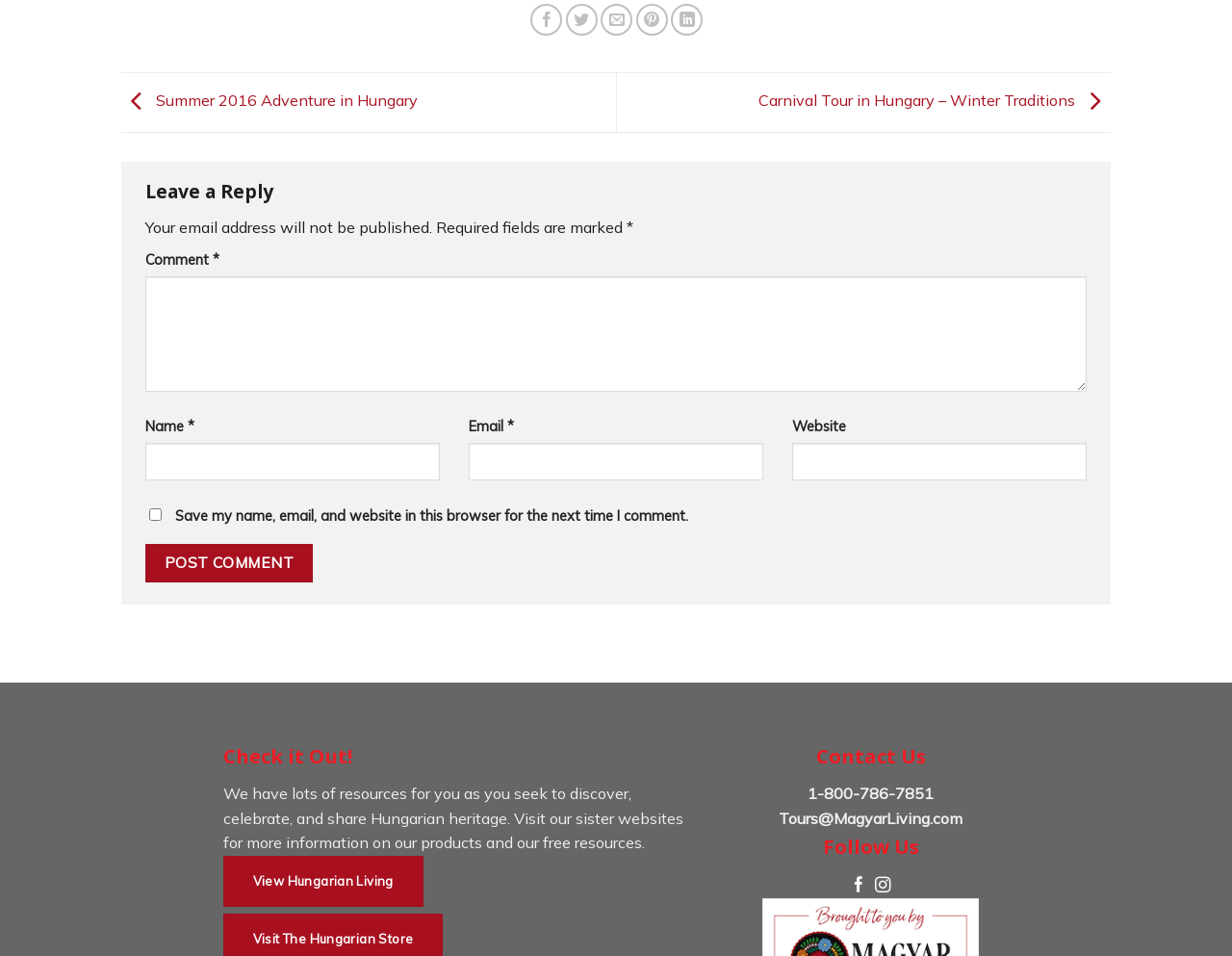Point out the bounding box coordinates of the section to click in order to follow this instruction: "Share on Facebook".

[0.431, 0.004, 0.457, 0.038]